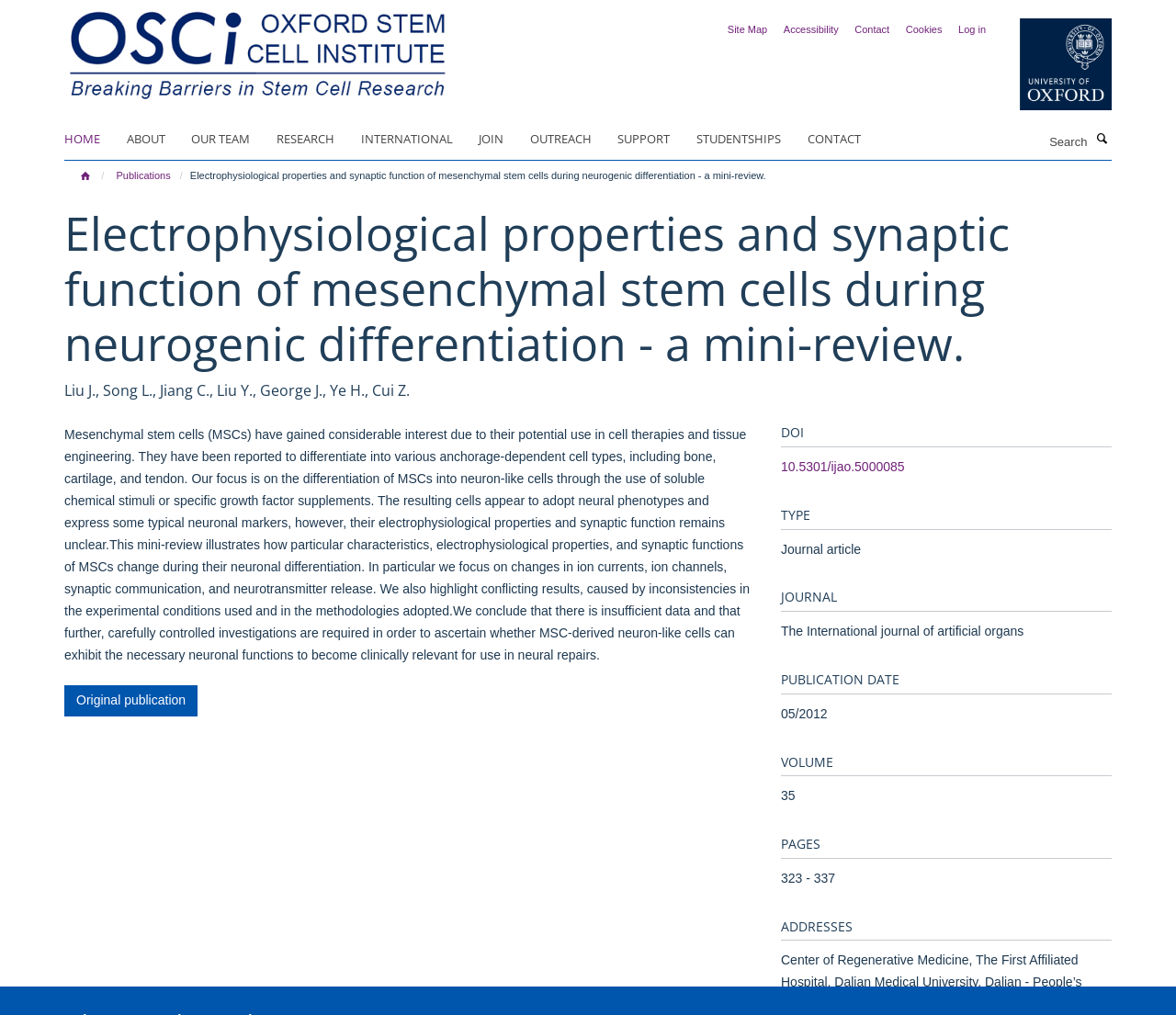Please provide a one-word or phrase answer to the question: 
What is the publication date of the journal article?

05/2012